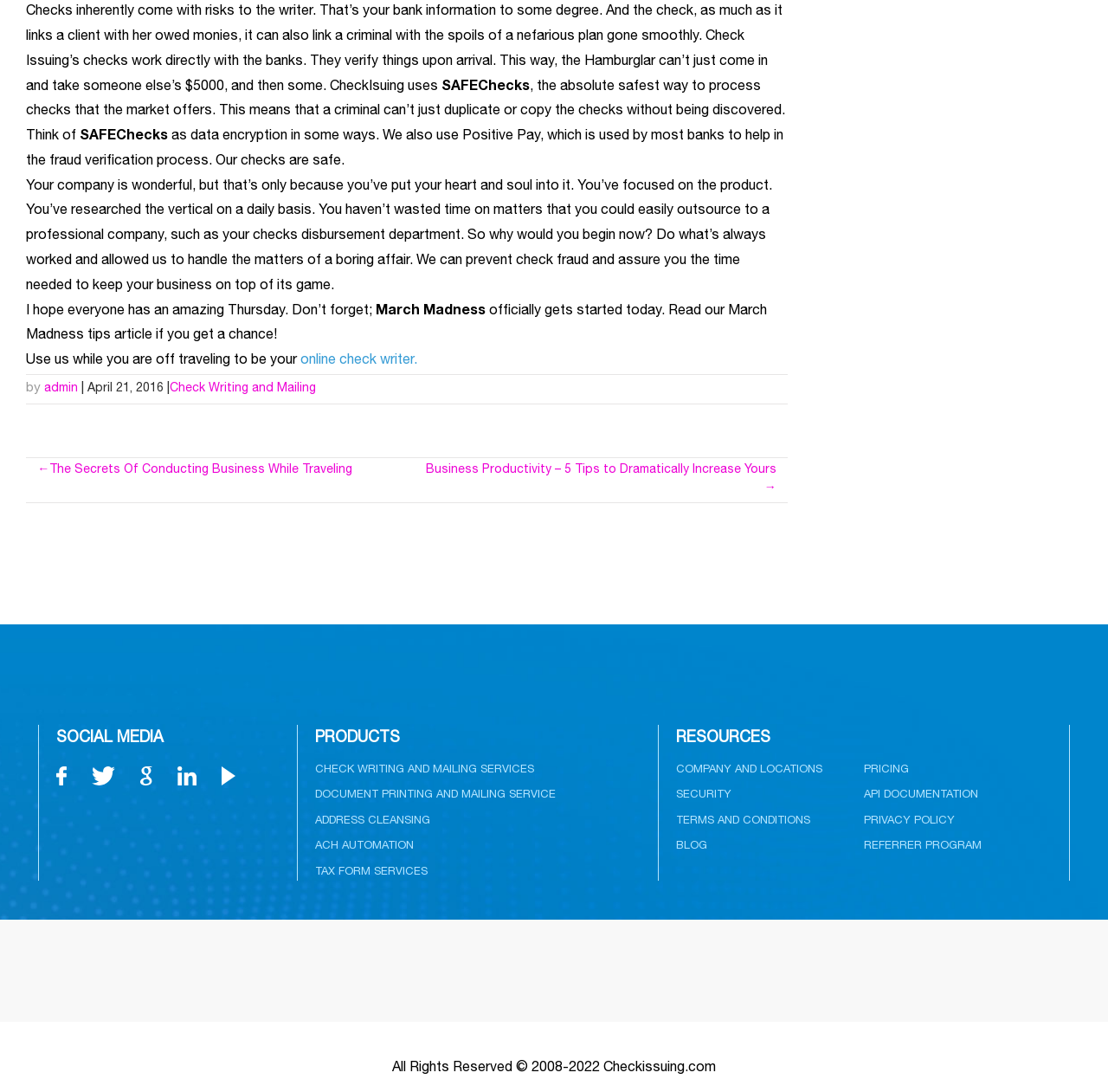Show the bounding box coordinates for the HTML element as described: "Check Writing and Mailing".

[0.153, 0.351, 0.285, 0.362]